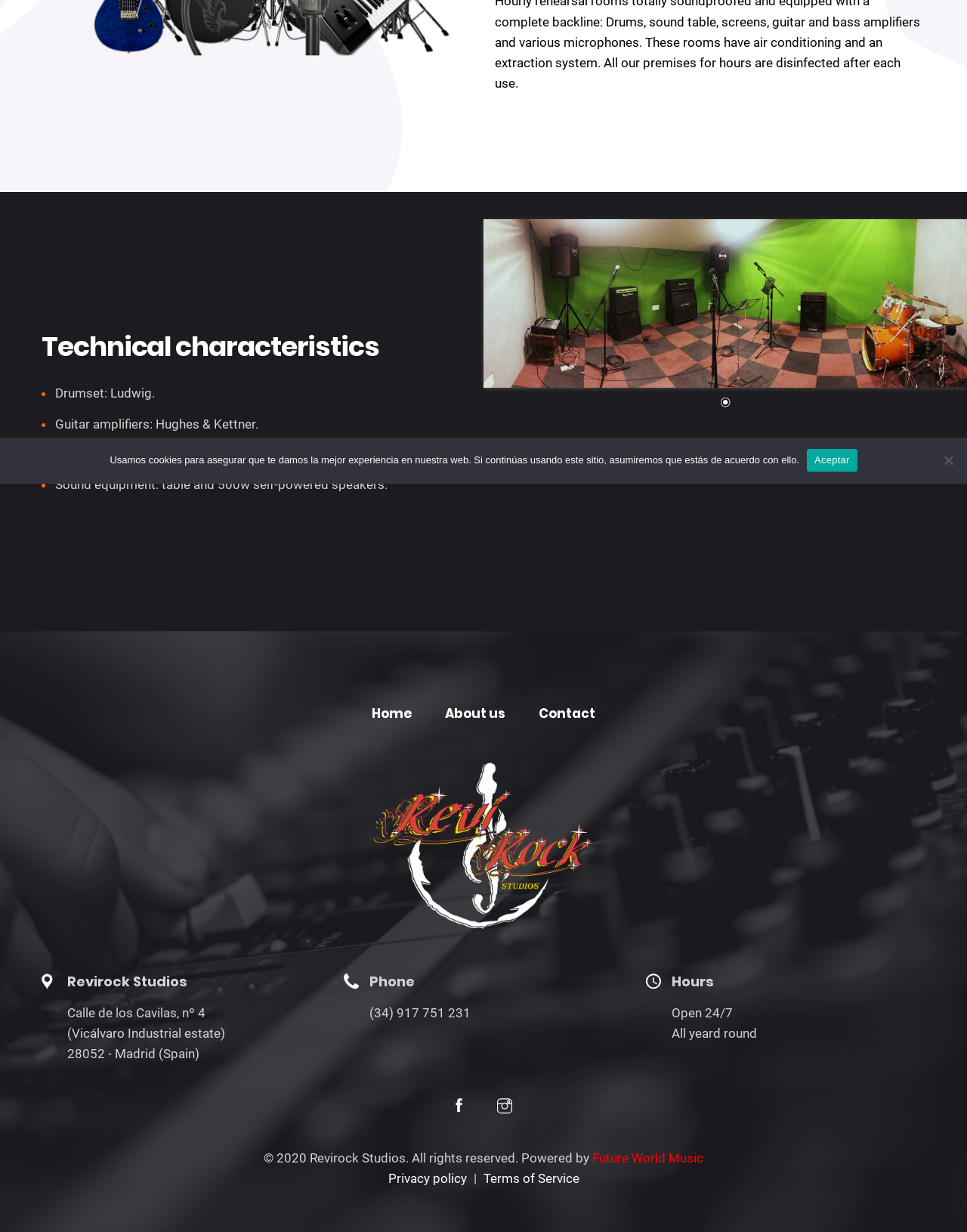Please find the bounding box coordinates (top-left x, top-left y, bottom-right x, bottom-right y) in the screenshot for the UI element described as follows: Privacy Policy

None